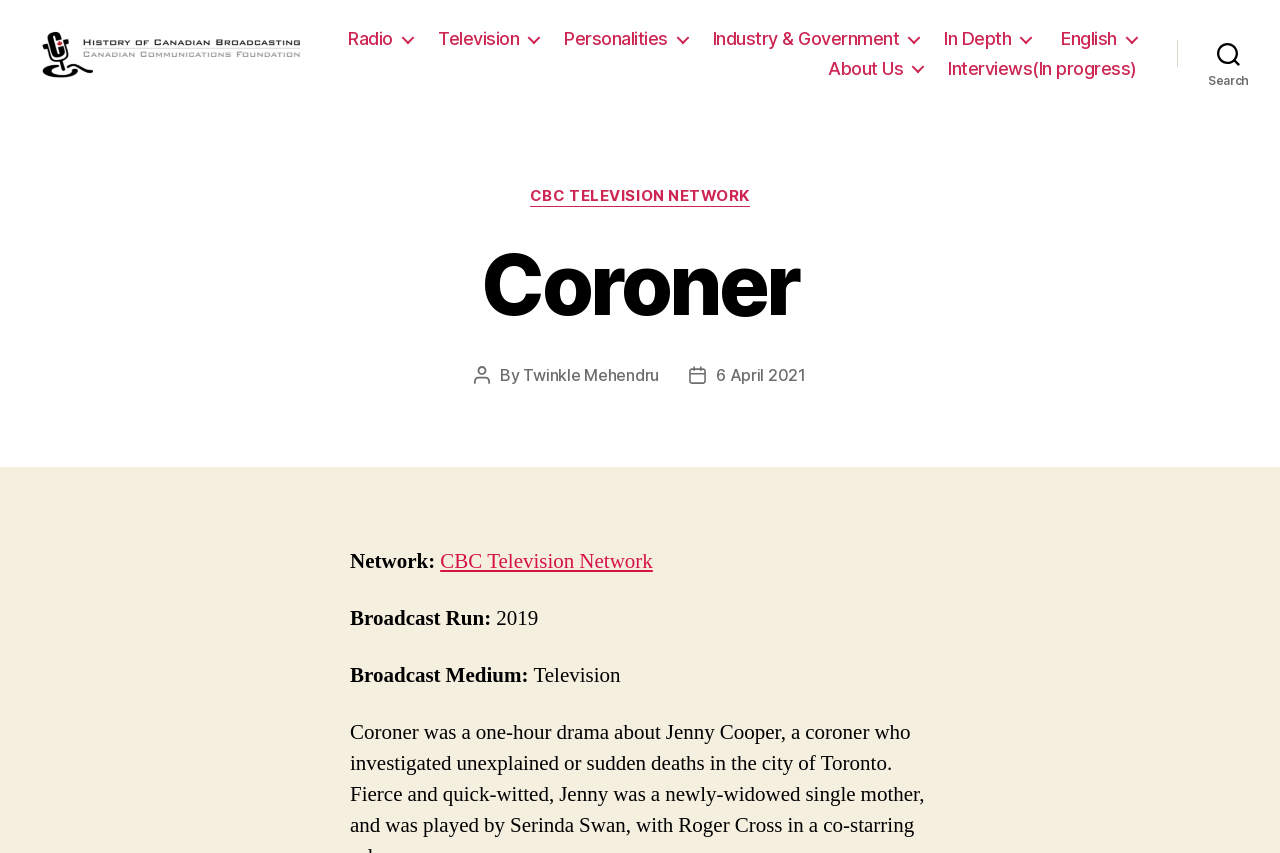Specify the bounding box coordinates of the area that needs to be clicked to achieve the following instruction: "Search for something".

[0.92, 0.043, 1.0, 0.095]